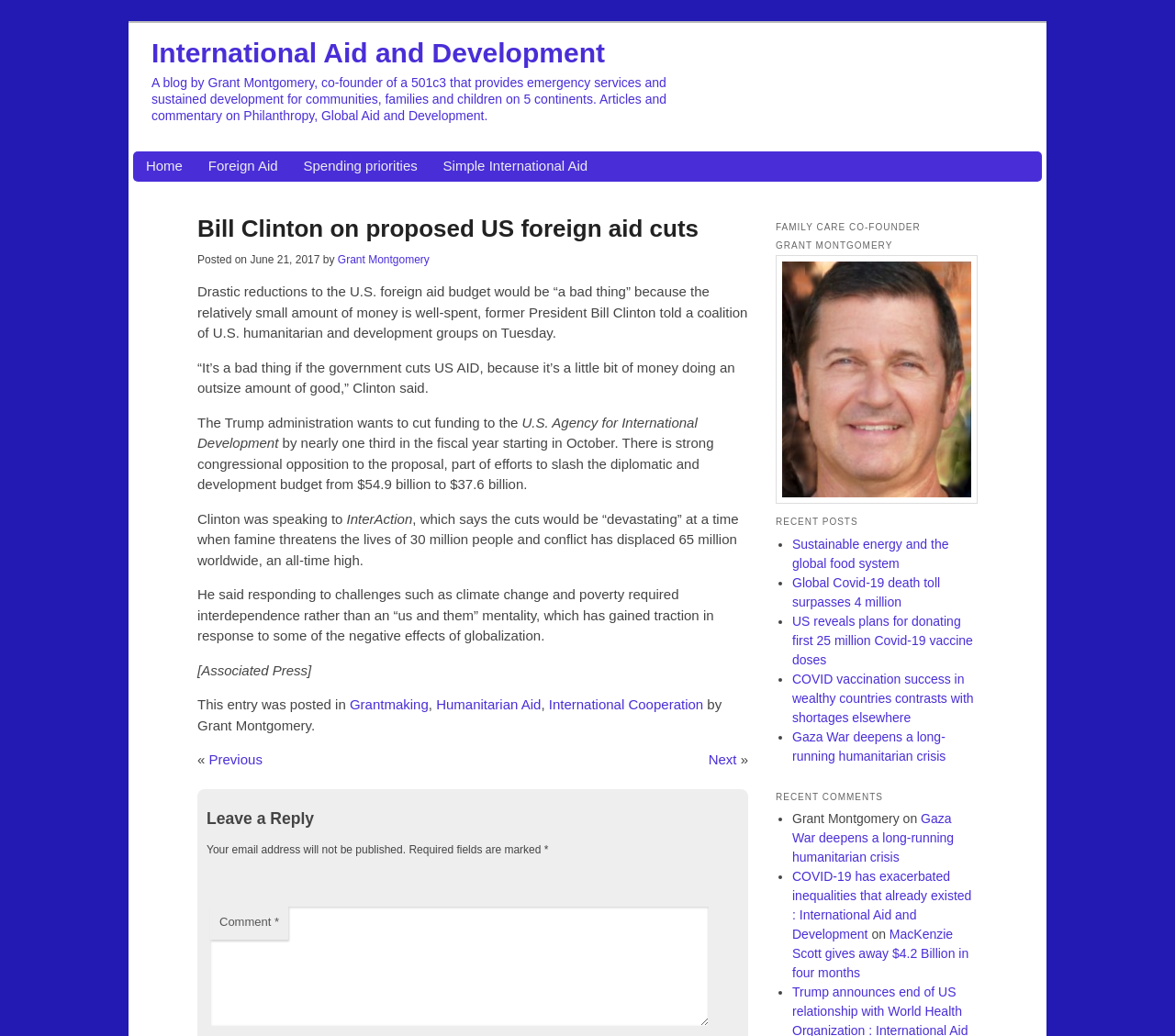Who is the author of the article?
Using the visual information, answer the question in a single word or phrase.

Grant Montgomery